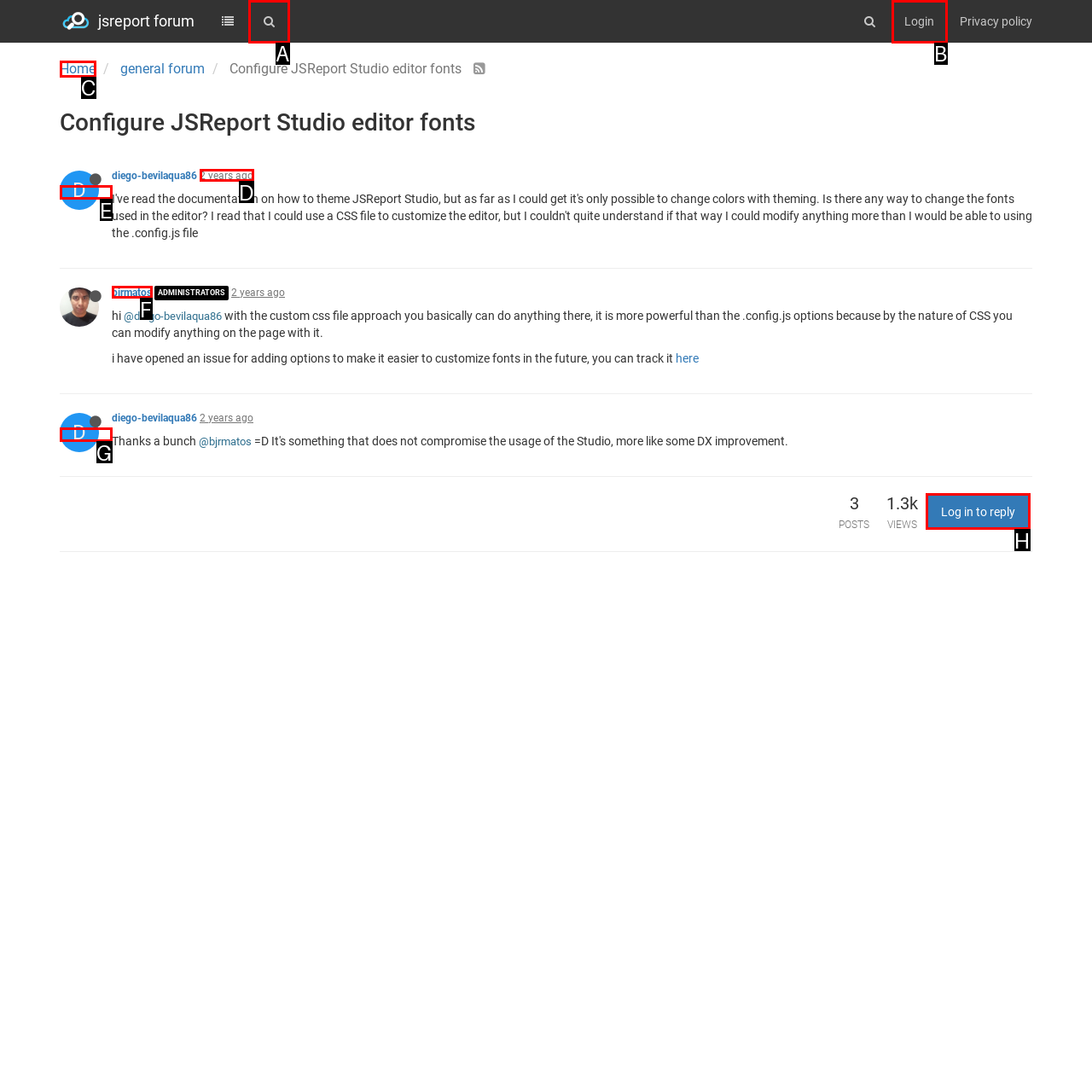Identify the correct option to click in order to complete this task: Reply to the post
Answer with the letter of the chosen option directly.

H